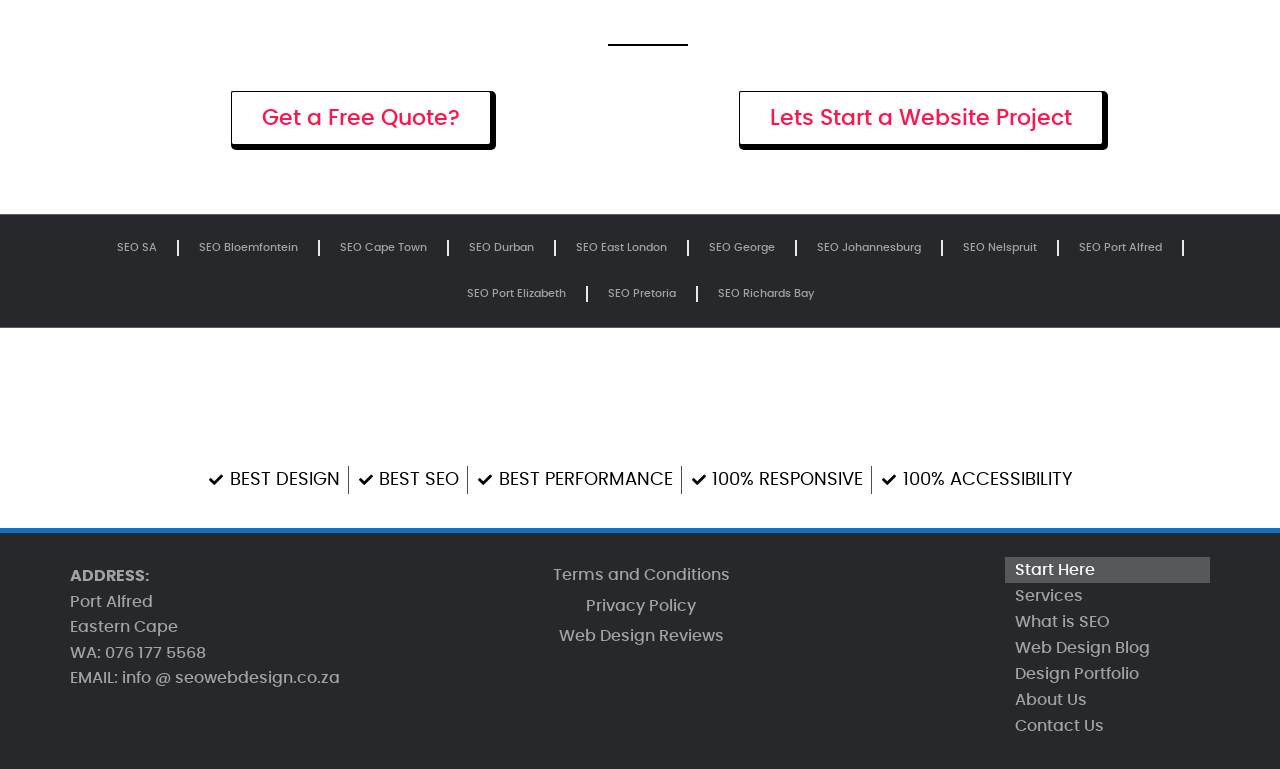Identify the bounding box coordinates for the element you need to click to achieve the following task: "Get a free quote". The coordinates must be four float values ranging from 0 to 1, formatted as [left, top, right, bottom].

[0.18, 0.118, 0.382, 0.187]